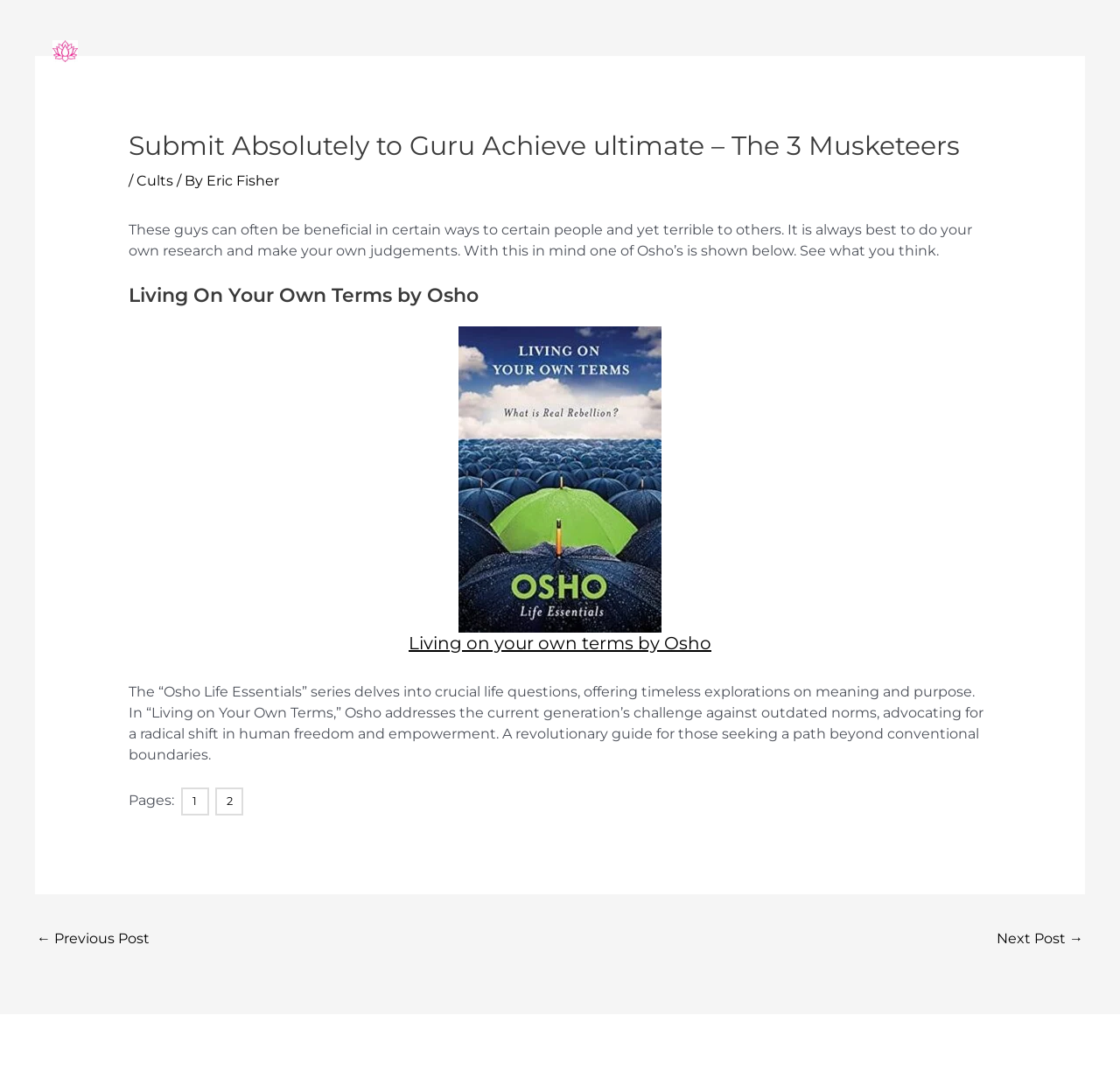Determine the bounding box coordinates of the target area to click to execute the following instruction: "Read about Living on Your Own Terms by Osho."

[0.115, 0.265, 0.885, 0.288]